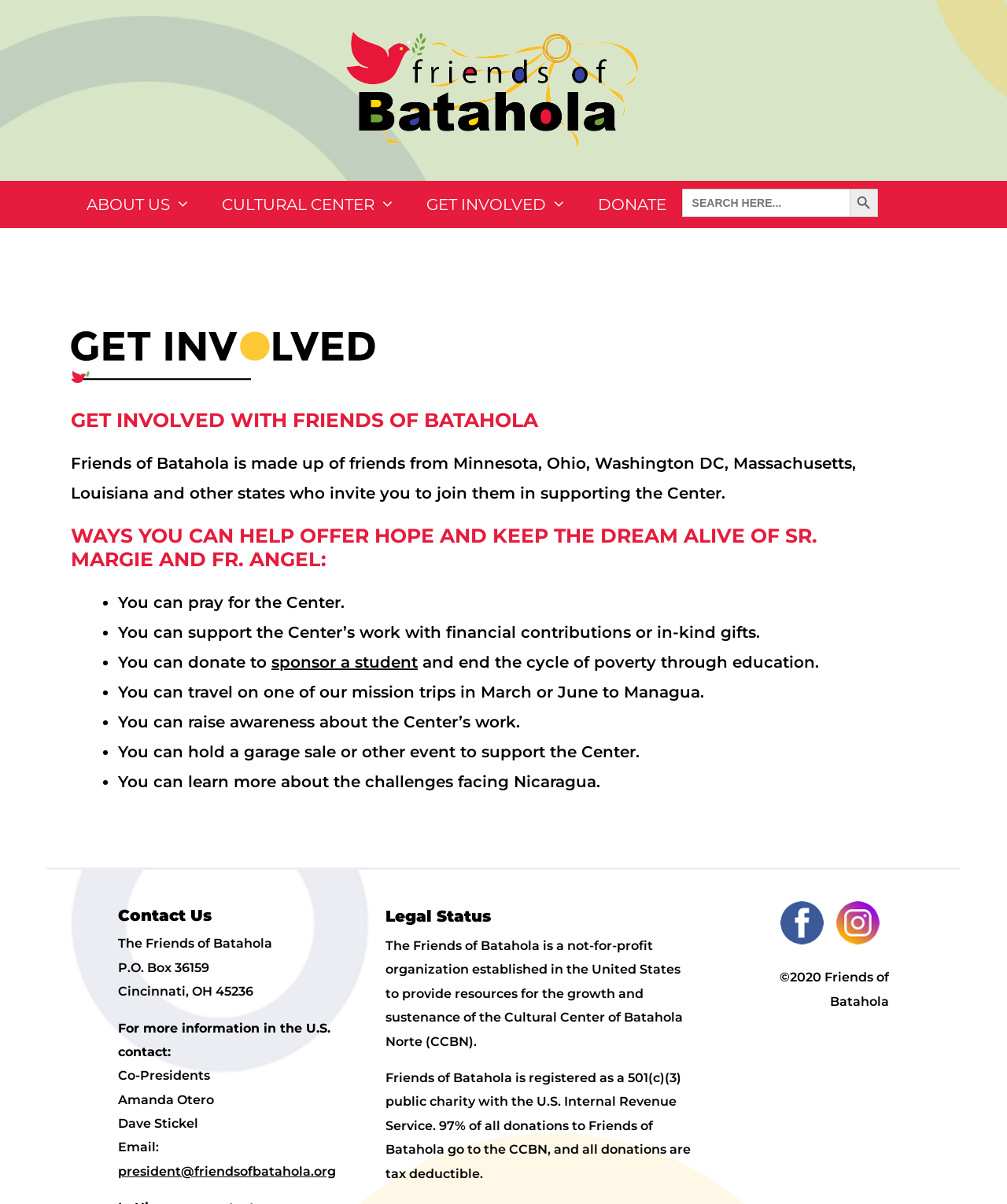Please examine the image and provide a detailed answer to the question: What social media platforms are linked?

The social media platforms linked can be found at the bottom of the webpage, where it provides links to Facebook and Instagram, represented by their respective logos.